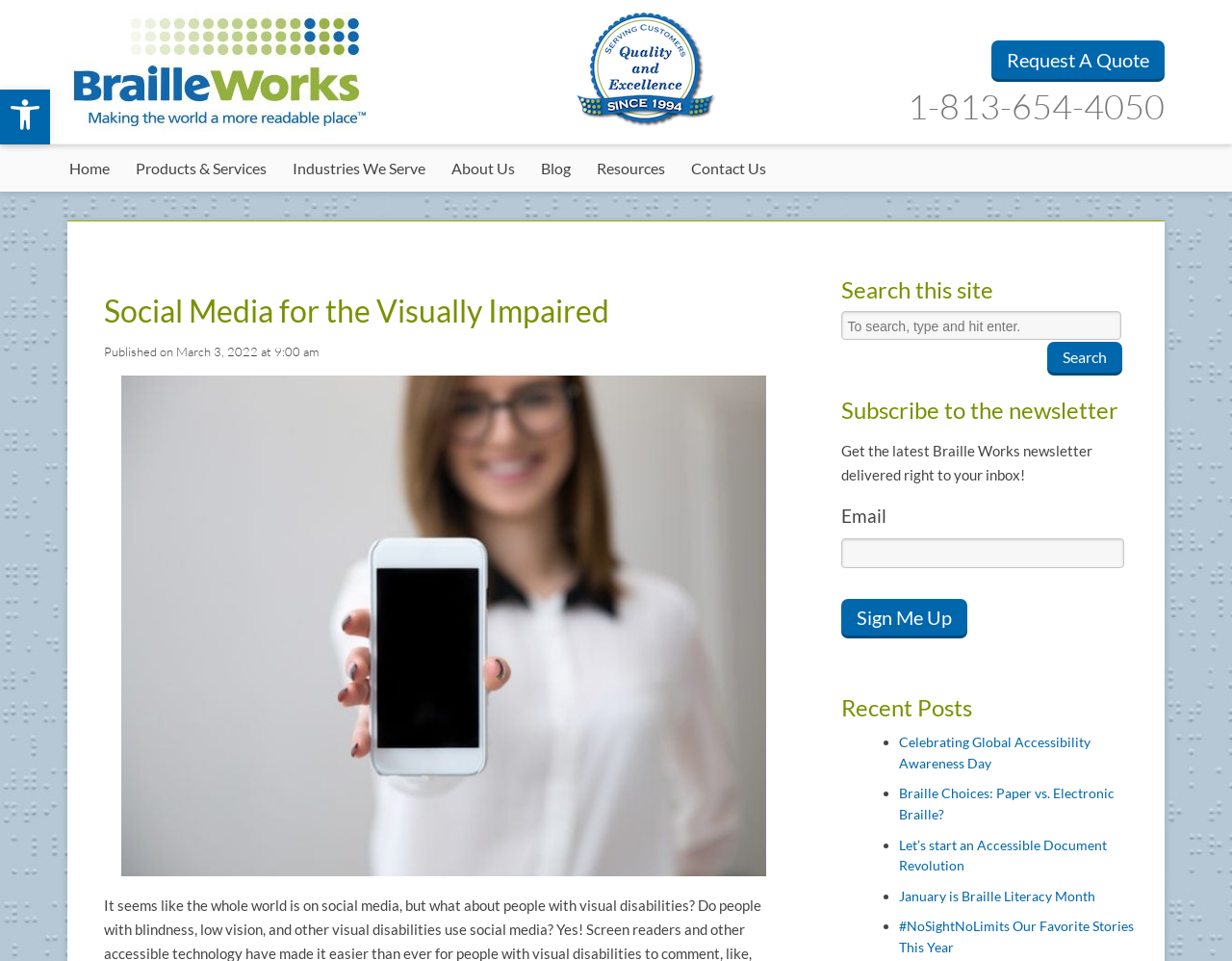Identify the bounding box of the HTML element described as: "Open toolbar Accessibility Tools".

[0.0, 0.093, 0.041, 0.15]